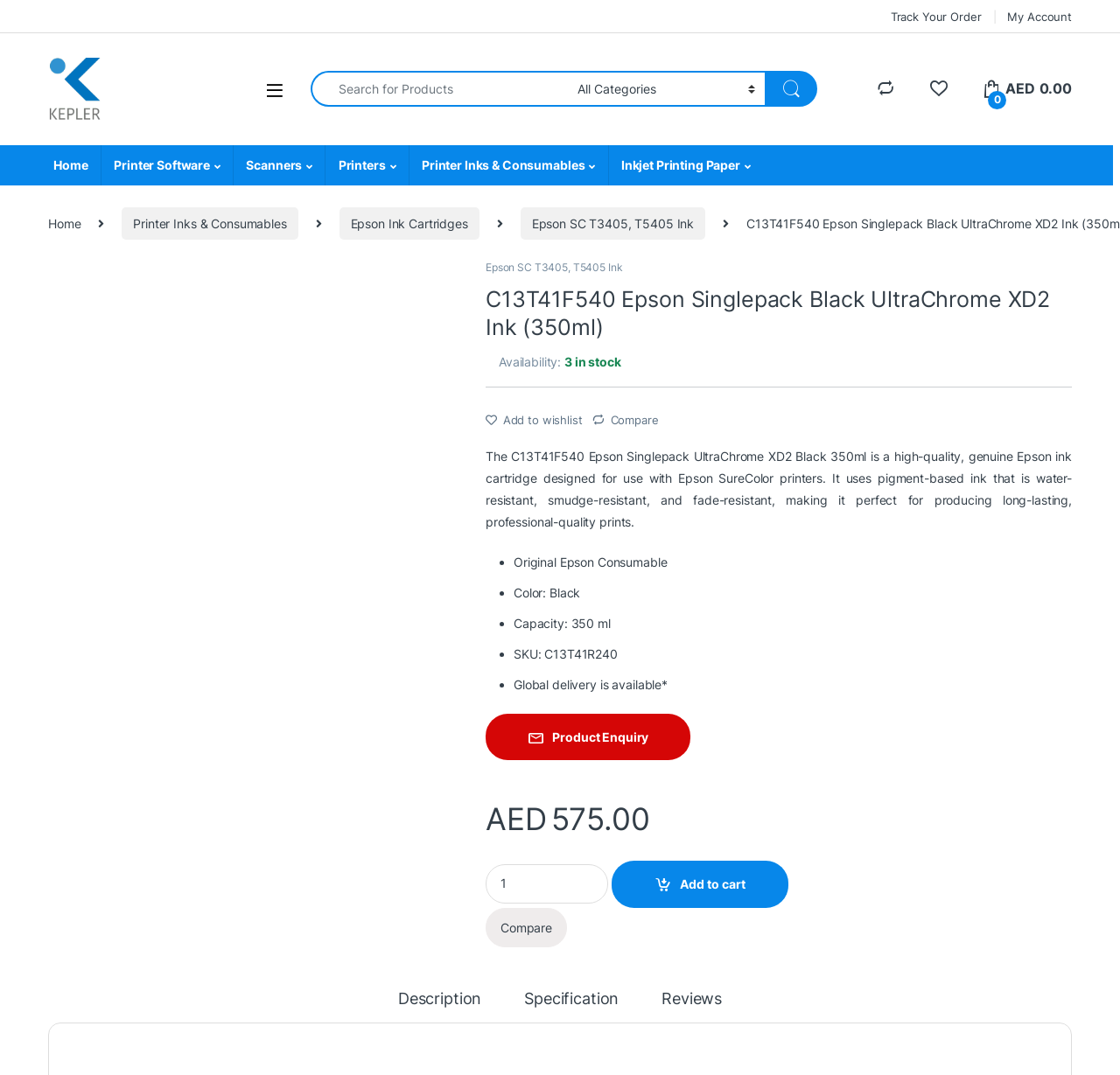Find the bounding box coordinates of the element's region that should be clicked in order to follow the given instruction: "Track your order". The coordinates should consist of four float numbers between 0 and 1, i.e., [left, top, right, bottom].

[0.795, 0.0, 0.876, 0.03]